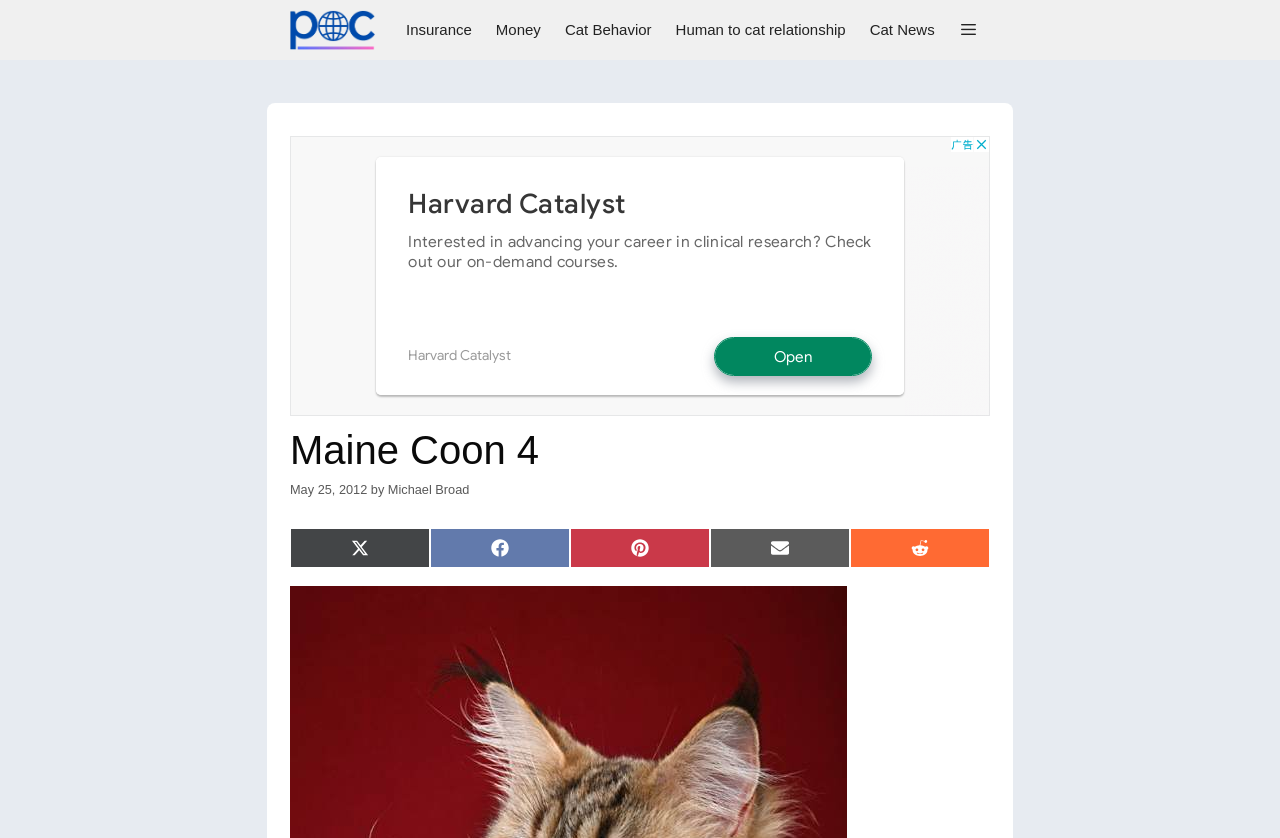Highlight the bounding box coordinates of the region I should click on to meet the following instruction: "share on Twitter".

[0.227, 0.63, 0.336, 0.678]